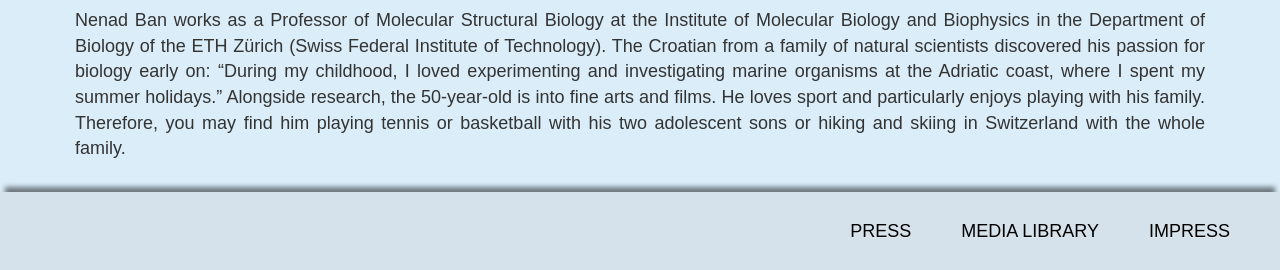Locate the UI element described by Media library in the provided webpage screenshot. Return the bounding box coordinates in the format (top-left x, top-left y, bottom-right x, bottom-right y), ensuring all values are between 0 and 1.

[0.728, 0.823, 0.859, 0.889]